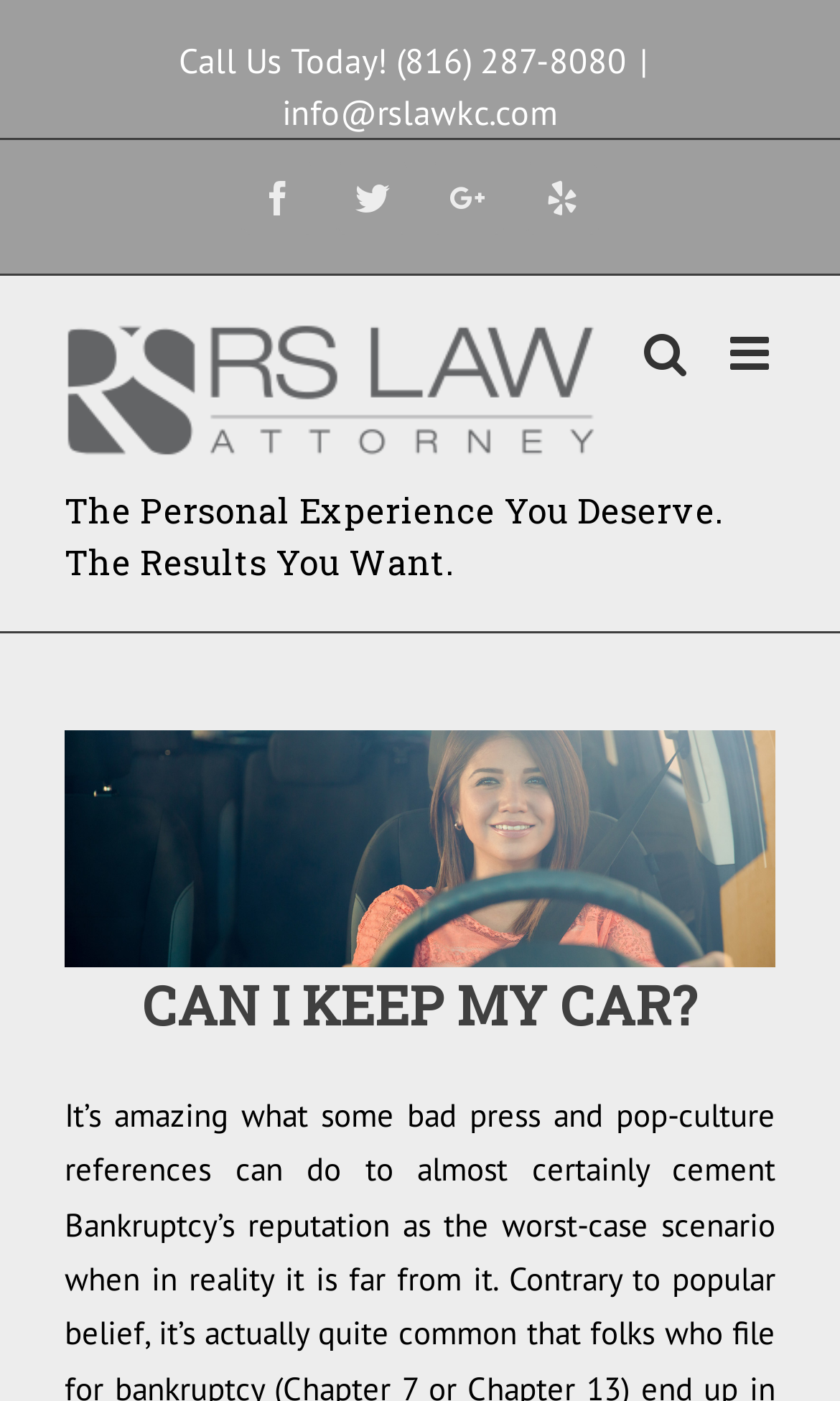Pinpoint the bounding box coordinates of the element to be clicked to execute the instruction: "Visit Facebook page".

[0.287, 0.115, 0.374, 0.168]